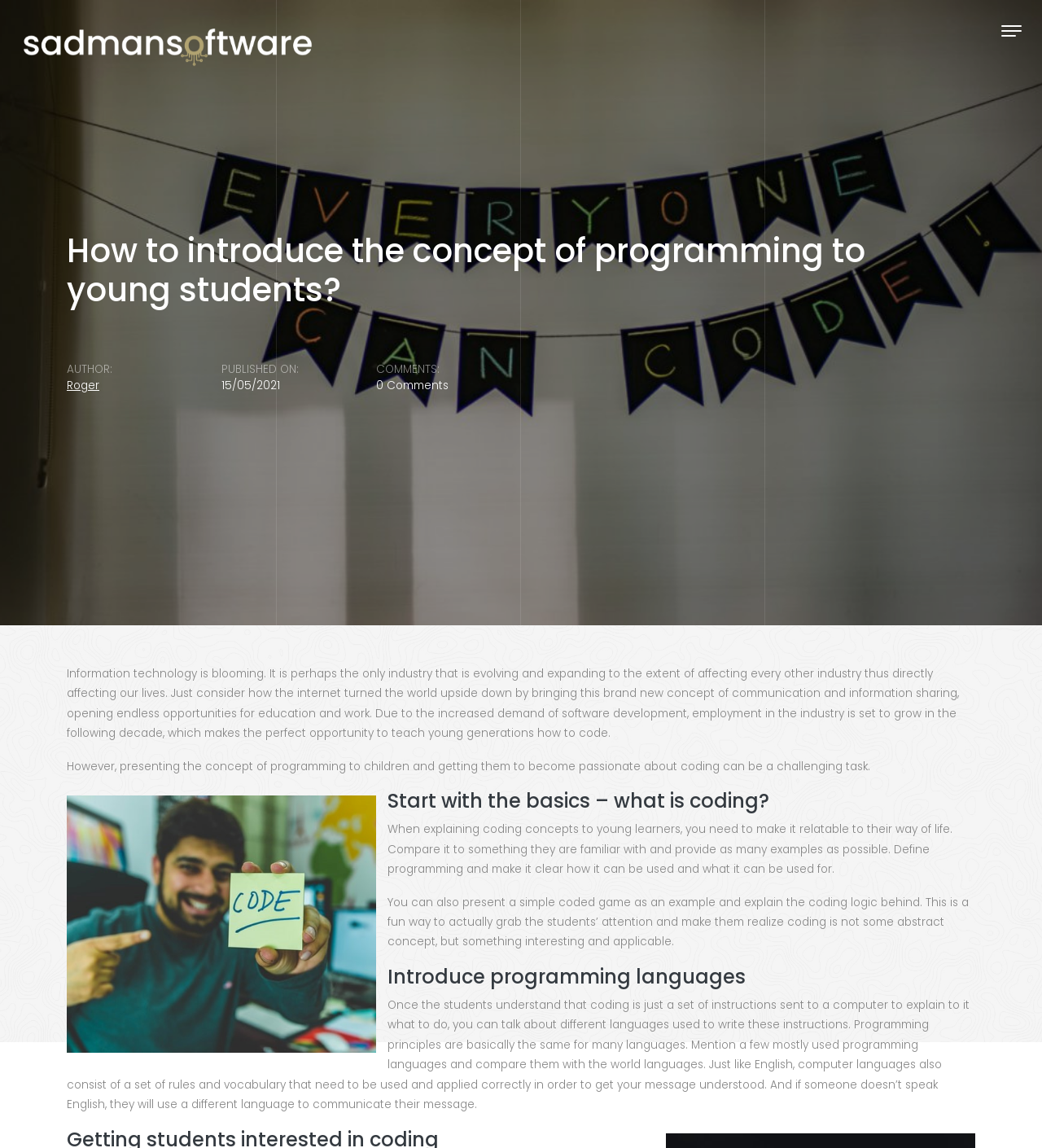Create a full and detailed caption for the entire webpage.

This webpage is about introducing the concept of programming to young students. At the top left, there is a small image and a link. On the top right, there is a button to toggle navigation. Below the button, there is a large image that spans the entire width of the page.

The main content of the webpage starts with a heading that repeats the title of the webpage. Below the heading, there is information about the author, publication date, and comments. The author's name is Roger, and the article was published on 15/05/2021. There are no comments on the article.

The article begins by discussing the importance of information technology and its impact on our lives. It then explains the growing demand for software development and the need to teach young generations how to code. The article acknowledges that presenting the concept of programming to children can be a challenging task.

The article is divided into sections, each with a heading. The first section, "Start with the basics – what is coding?", explains the importance of making coding concepts relatable to young learners' lives. It suggests comparing coding to something familiar and providing examples.

The next section introduces programming languages, explaining that programming principles are similar across languages. It compares programming languages to world languages, emphasizing the importance of rules and vocabulary in communicating effectively.

Throughout the article, there are no other images or UI elements besides the text. The layout is simple, with a focus on presenting the content in a clear and concise manner.